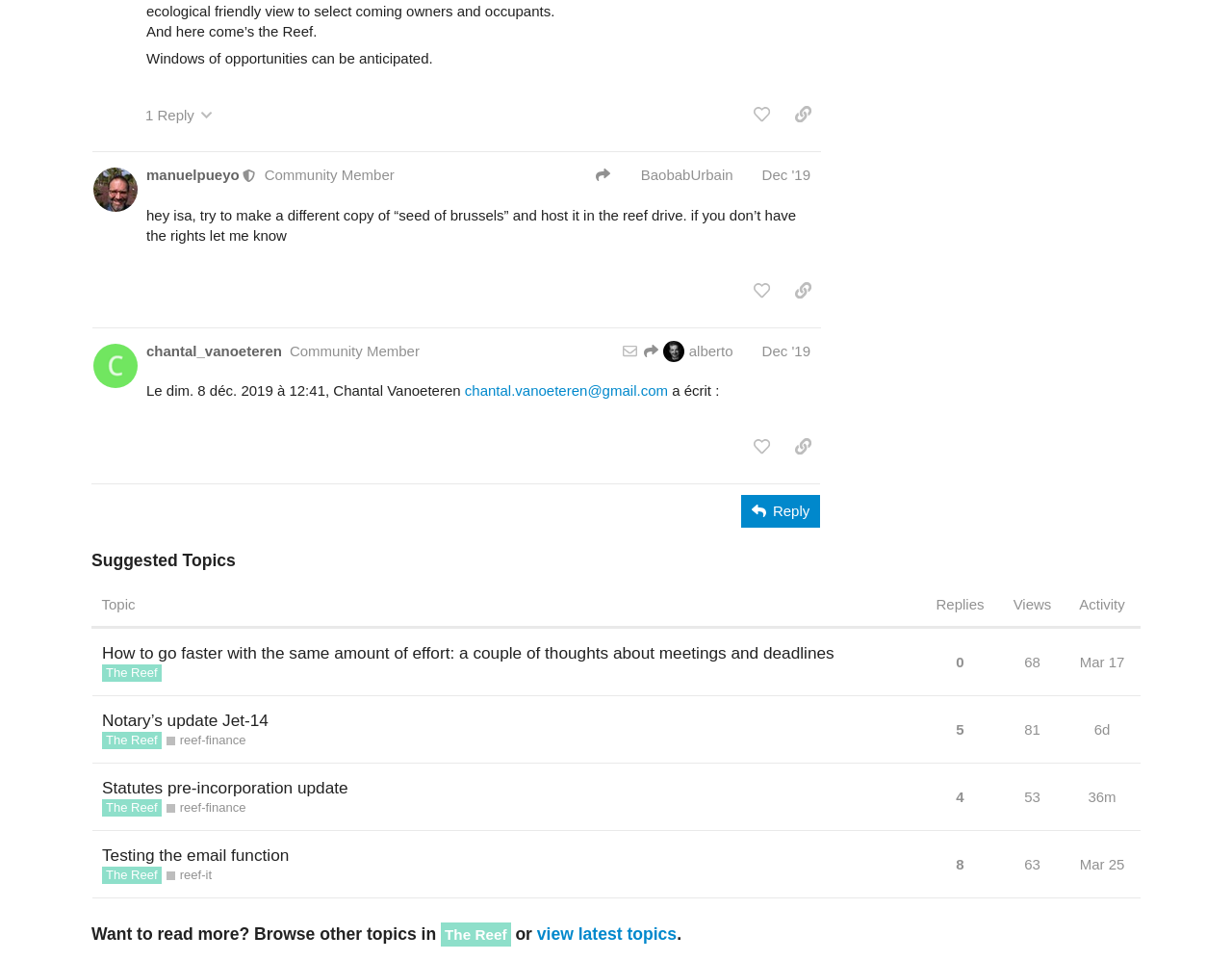What is the name of the moderator who posted on this page?
Look at the screenshot and provide an in-depth answer.

I looked for the text 'This user is a moderator' and found it associated with the username 'manuelpueyo', indicating that this user is a moderator who posted on this page.